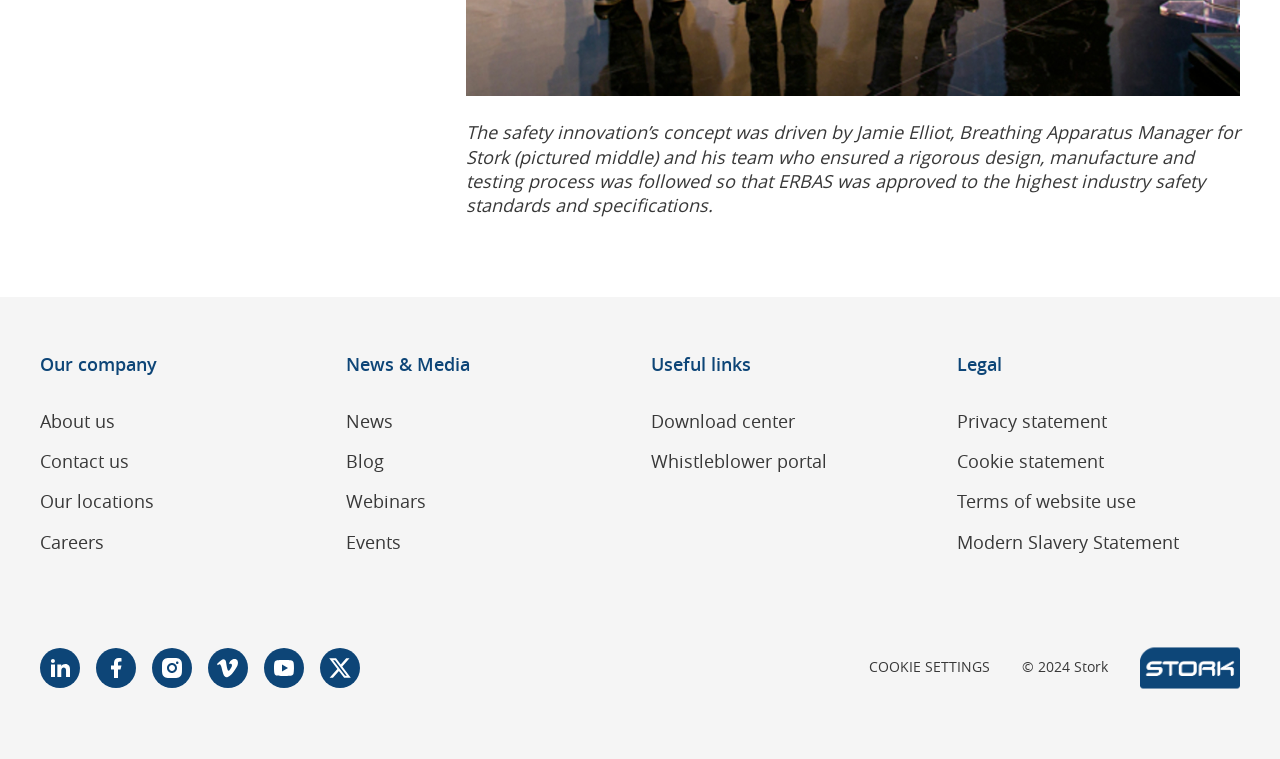Please provide the bounding box coordinates for the element that needs to be clicked to perform the instruction: "View about us page". The coordinates must consist of four float numbers between 0 and 1, formatted as [left, top, right, bottom].

[0.031, 0.538, 0.09, 0.57]